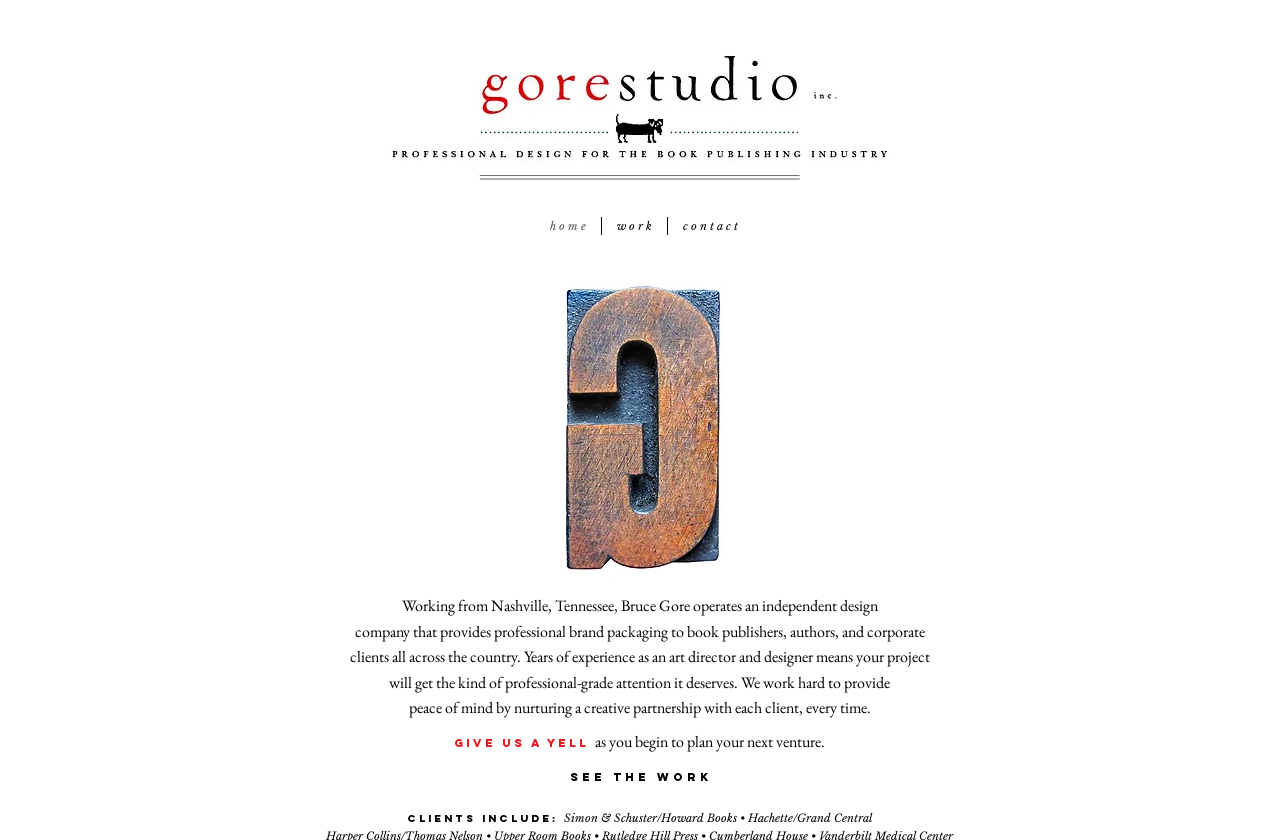Describe the webpage in detail, including text, images, and layout.

The webpage is about Gore Studio, Inc., a professional book cover design and text design company located in Nashville, Tennessee. At the top, there is a navigation menu with three links: "home", "work", and "contact". 

Below the navigation menu, there is a brief introduction to the company, stating that it is an independent design company operated by Bruce Gore, providing professional brand packaging to book publishers, authors, and corporate clients across the country. 

The introduction is followed by a paragraph highlighting the company's experience and commitment to providing professional-grade attention to clients' projects. The text emphasizes the importance of nurturing a creative partnership with each client.

On the same level as the introduction, there is a call-to-action link "Give us a yell" with a brief description, encouraging visitors to plan their next venture.

Further down, there is a section showcasing the company's clients, including Simon & Schuster/Howard Books and Hachette/Grand Central. 

Finally, at the bottom, there is a heading "see the work" with a link to explore the company's work.